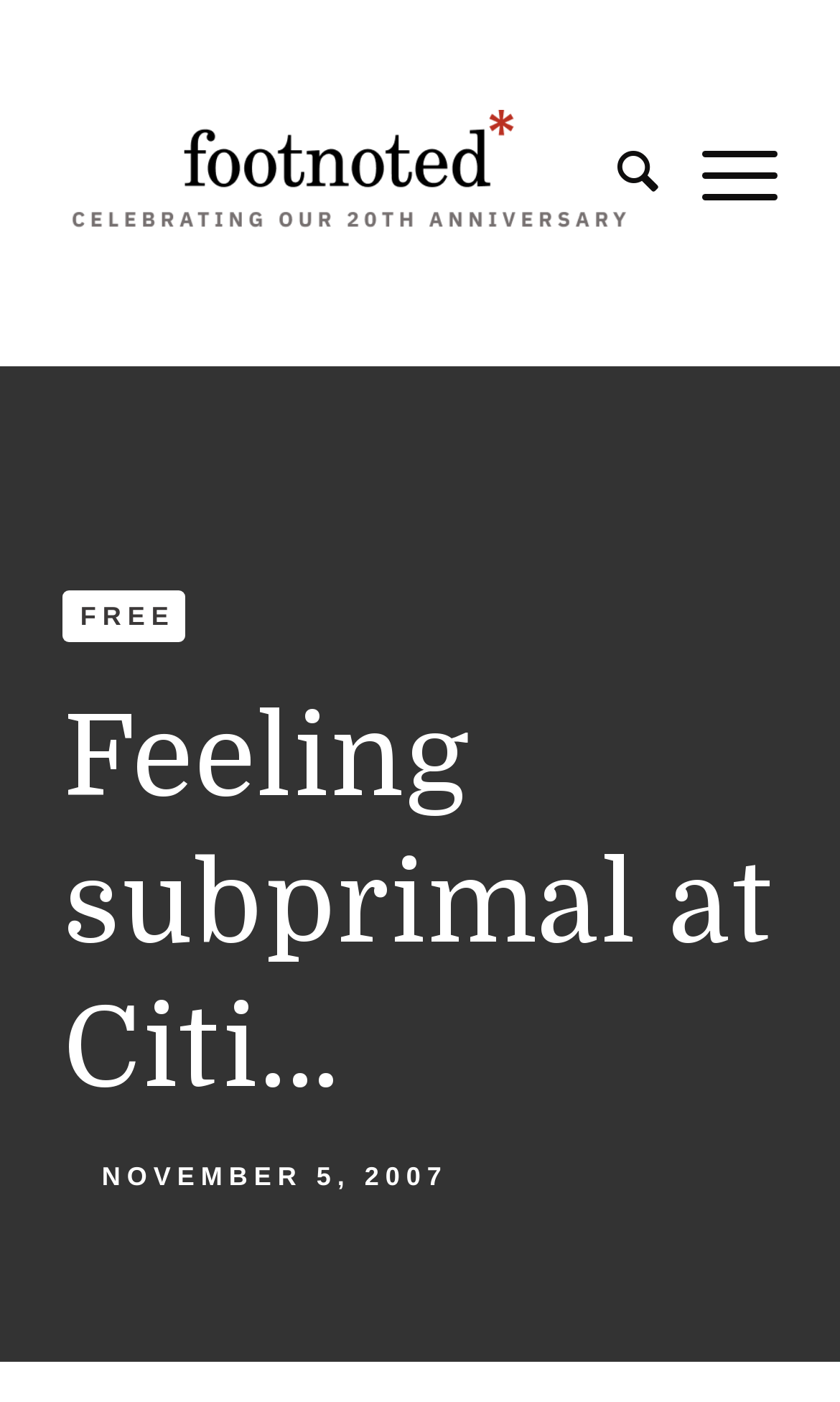Provide a short answer using a single word or phrase for the following question: 
What is the logo of the website?

footnoted*